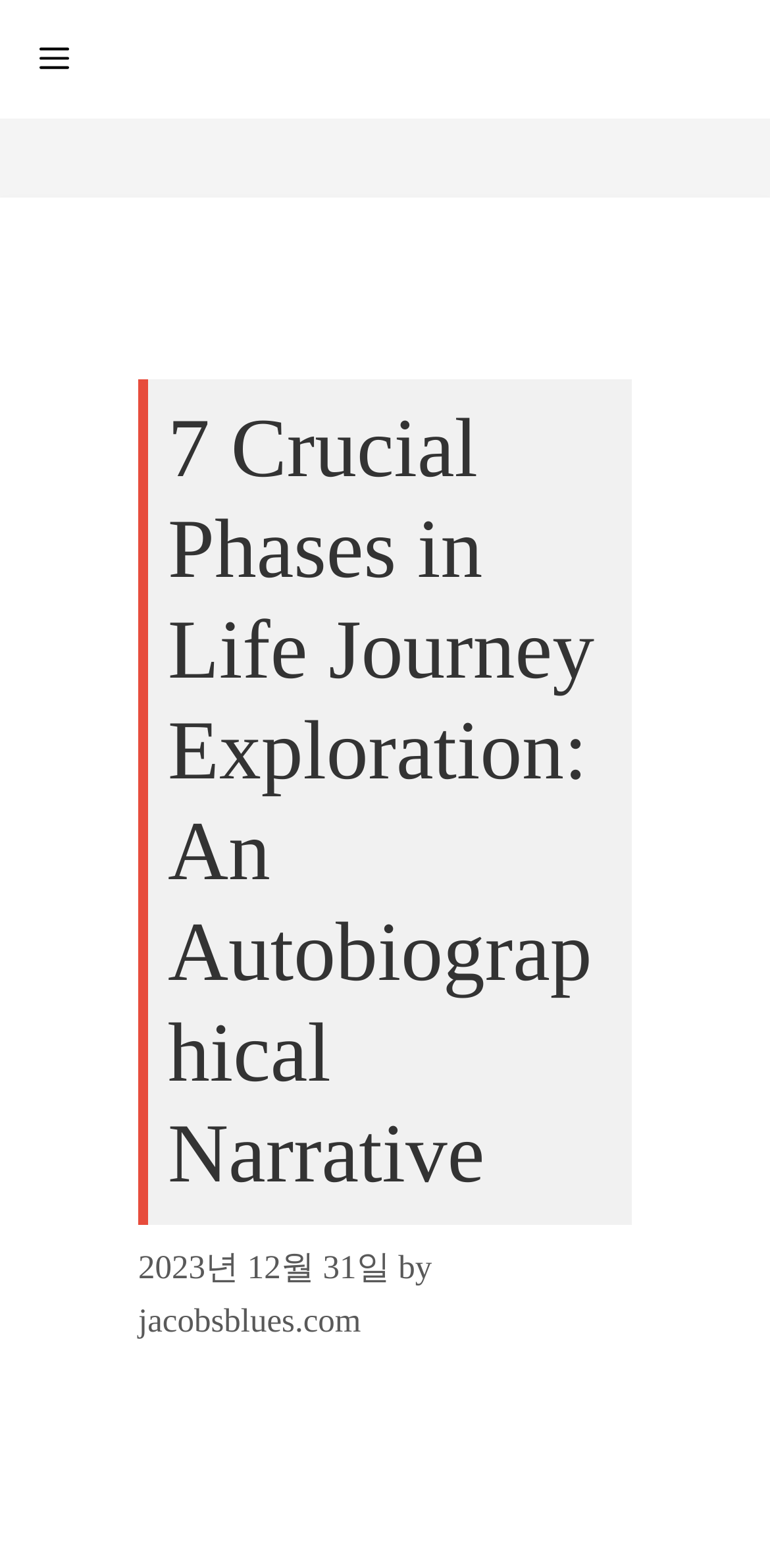Using the information from the screenshot, answer the following question thoroughly:
What is the date of the latest article?

I found the date of the latest article by looking at the time element in the header section, which contains the text '2023년 12월 31일'.